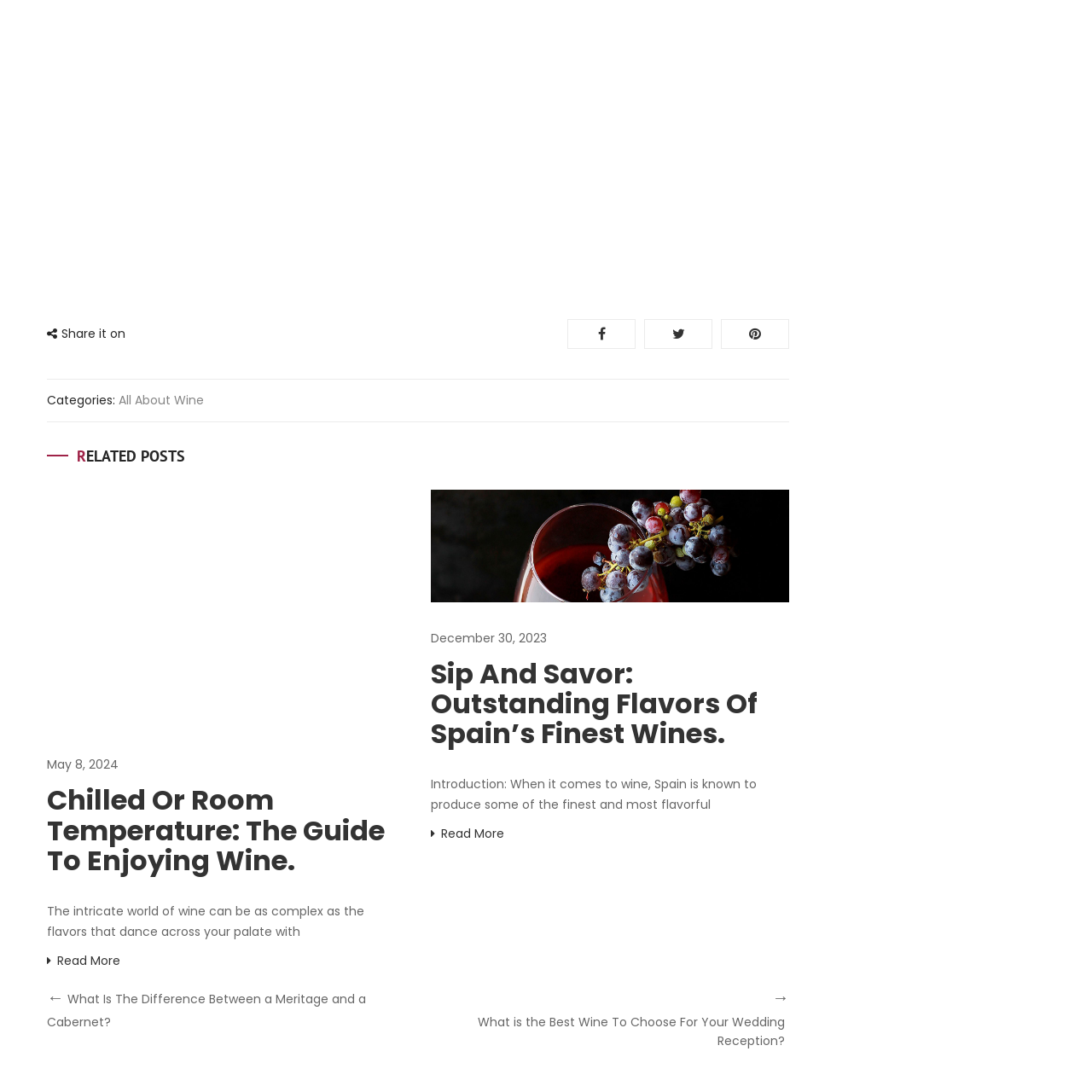What is the purpose of the illustration?
Pay attention to the image within the red bounding box and answer using just one word or a concise phrase.

To invite readers